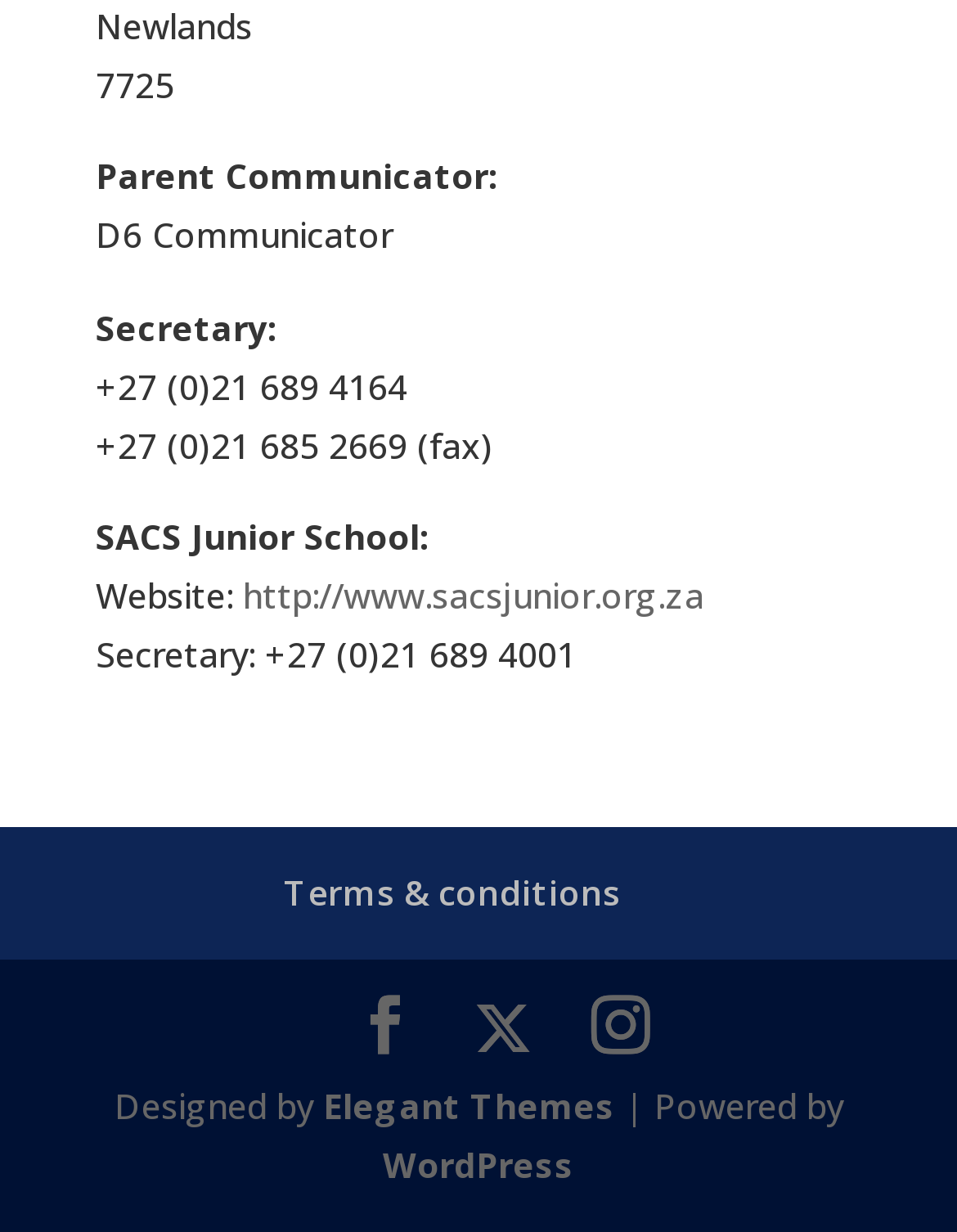What platform is the website powered by?
Please use the image to deliver a detailed and complete answer.

The platform that the website is powered by can be found at the bottom of the webpage, where it is written as '| Powered by WordPress' in a static text element.